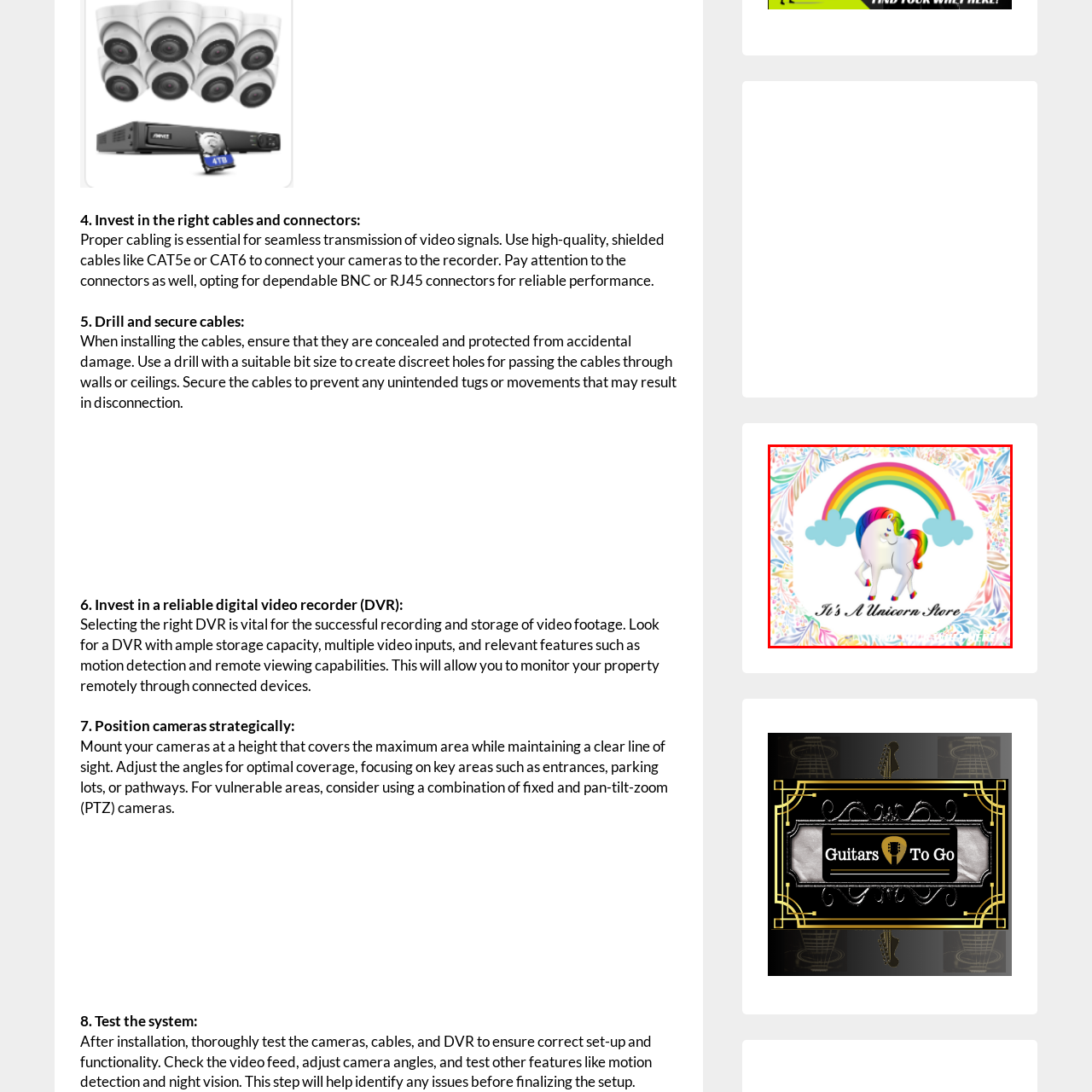Articulate a detailed narrative of what is visible inside the red-delineated region of the image.

The image features a whimsical illustration of a colorful unicorn standing gracefully beneath a vibrant rainbow. The unicorn, characterized by its white body and a mane and tail adorned with a spectrum of bright colors—red, blue, green, and pink—exudes a playful charm. Fluffy clouds frame the rainbow, adding to the enchanting atmosphere. Below the unicorn, the elegant text "It's A Unicorn Store" is displayed, encapsulating the magical theme of the design. This delightful artwork, surrounded by a floral border, evokes a sense of wonder and joy, appealing to both children and adults who cherish fantasy and creativity.